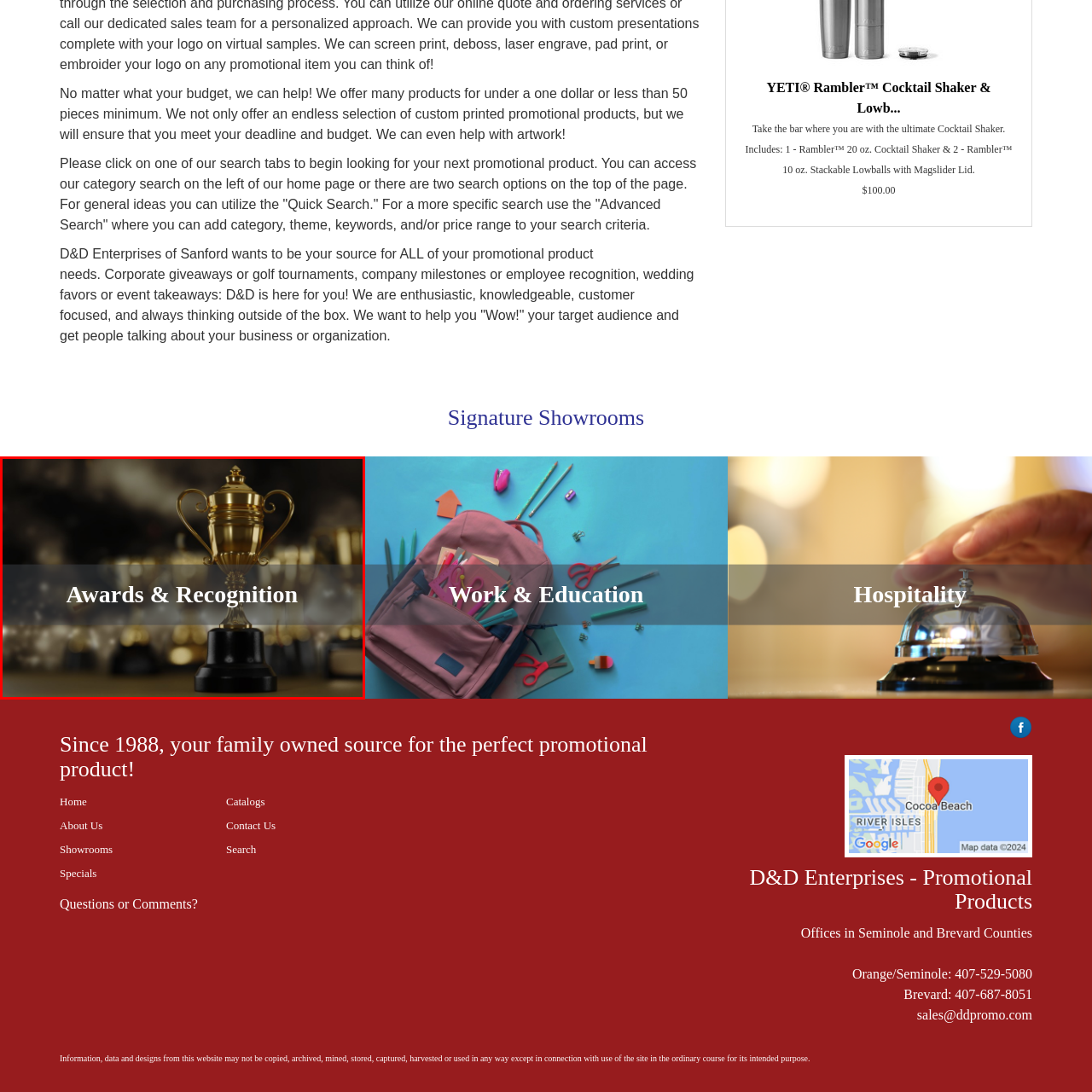What is the background of the image?
Please examine the image highlighted within the red bounding box and respond to the question using a single word or phrase based on the image.

Softly blurred